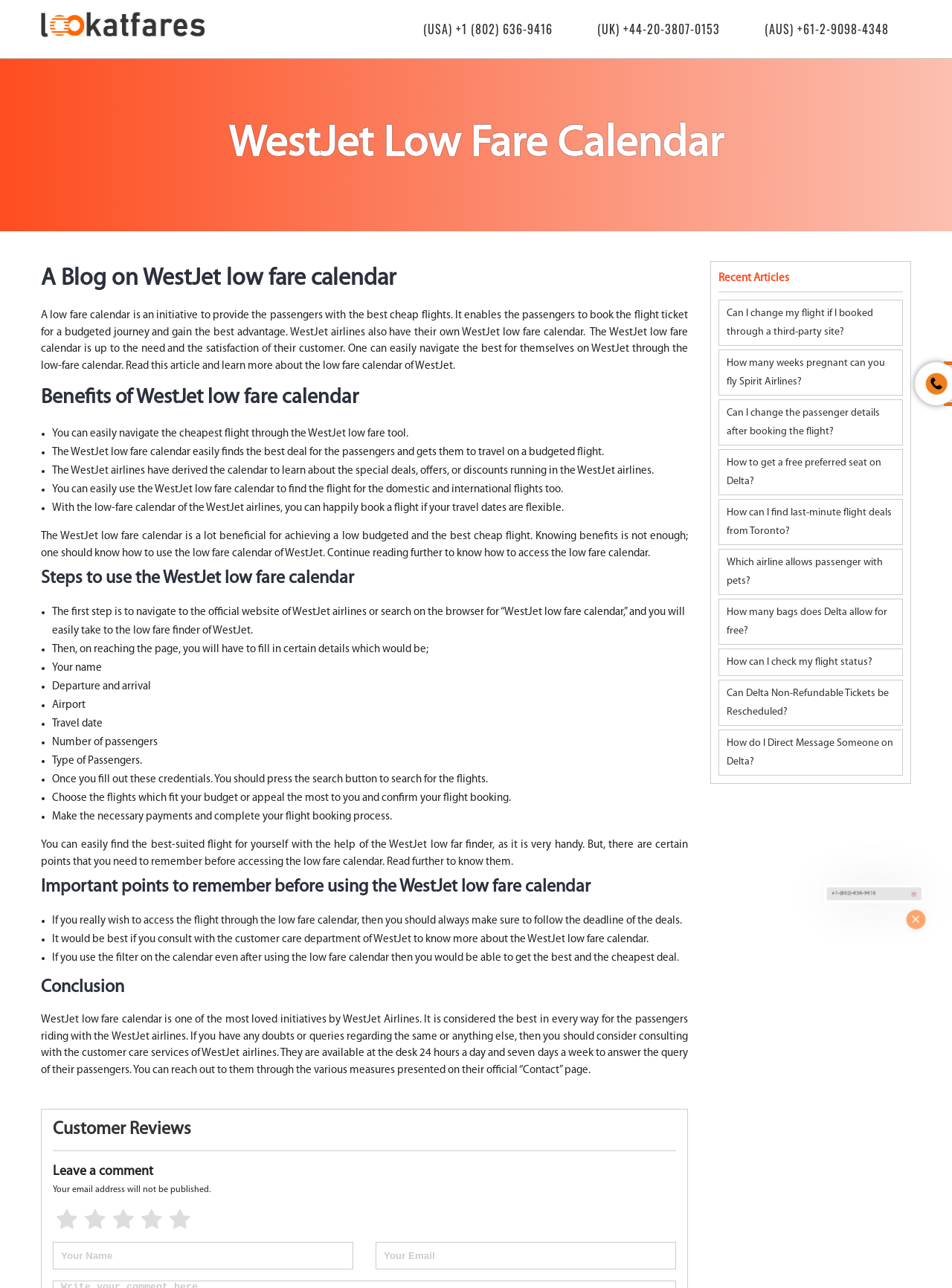Provide a one-word or short-phrase answer to the question:
What is the purpose of WestJet low fare calendar?

To provide cheap flights